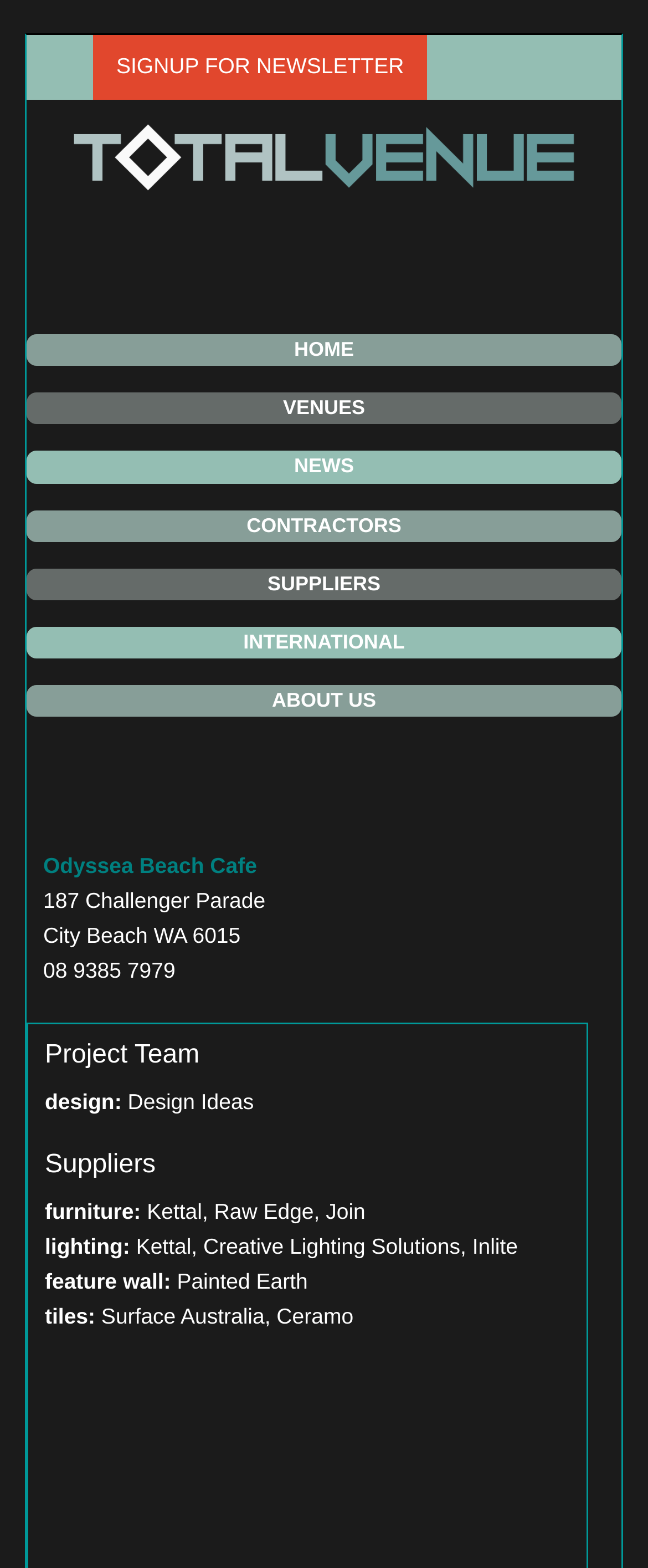Locate the bounding box coordinates of the element that should be clicked to execute the following instruction: "Click on the 'SIGNUP FOR NEWSLETTER' link".

[0.144, 0.022, 0.659, 0.063]